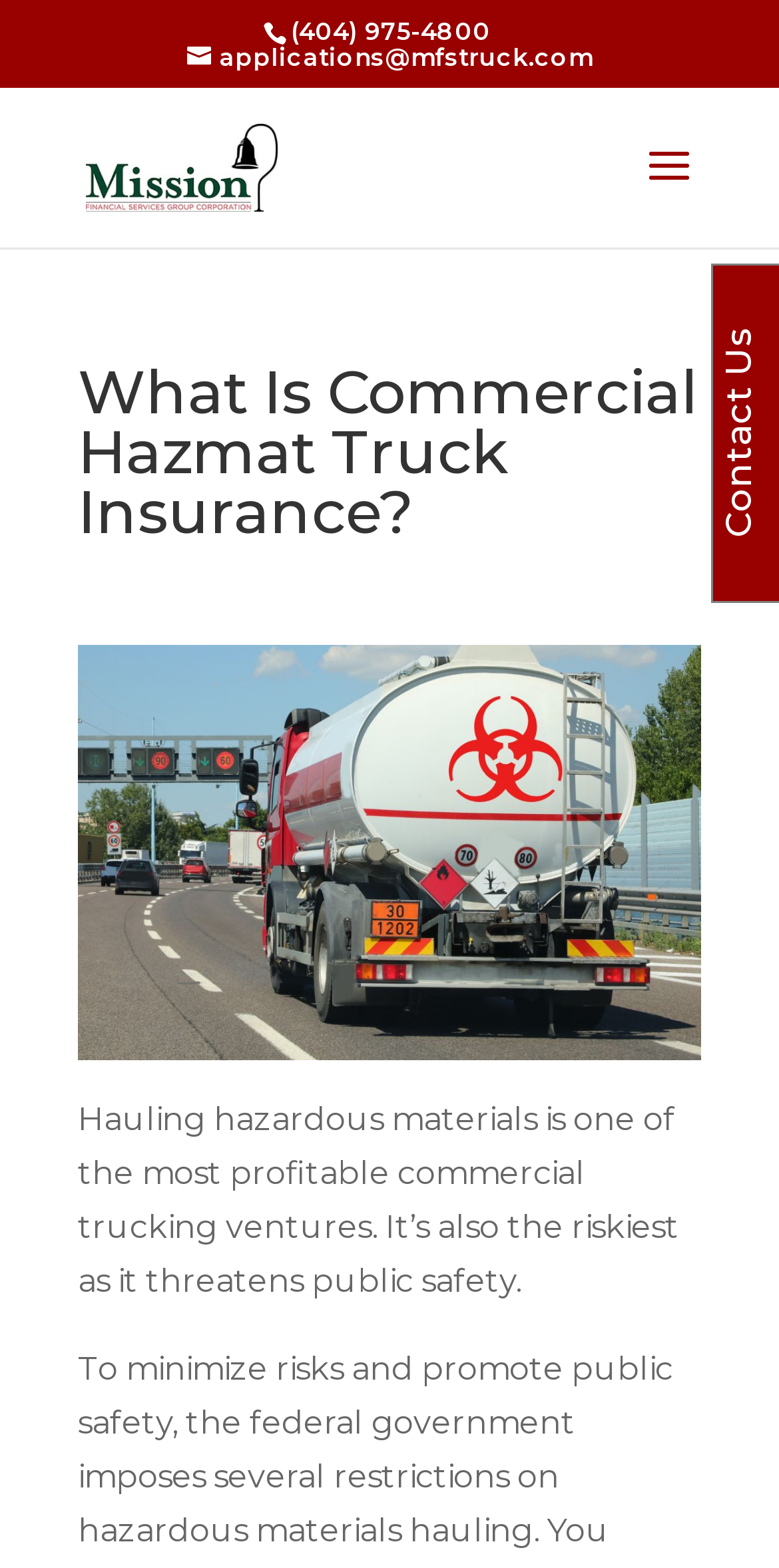Locate the primary headline on the webpage and provide its text.

What Is Commercial Hazmat Truck Insurance?